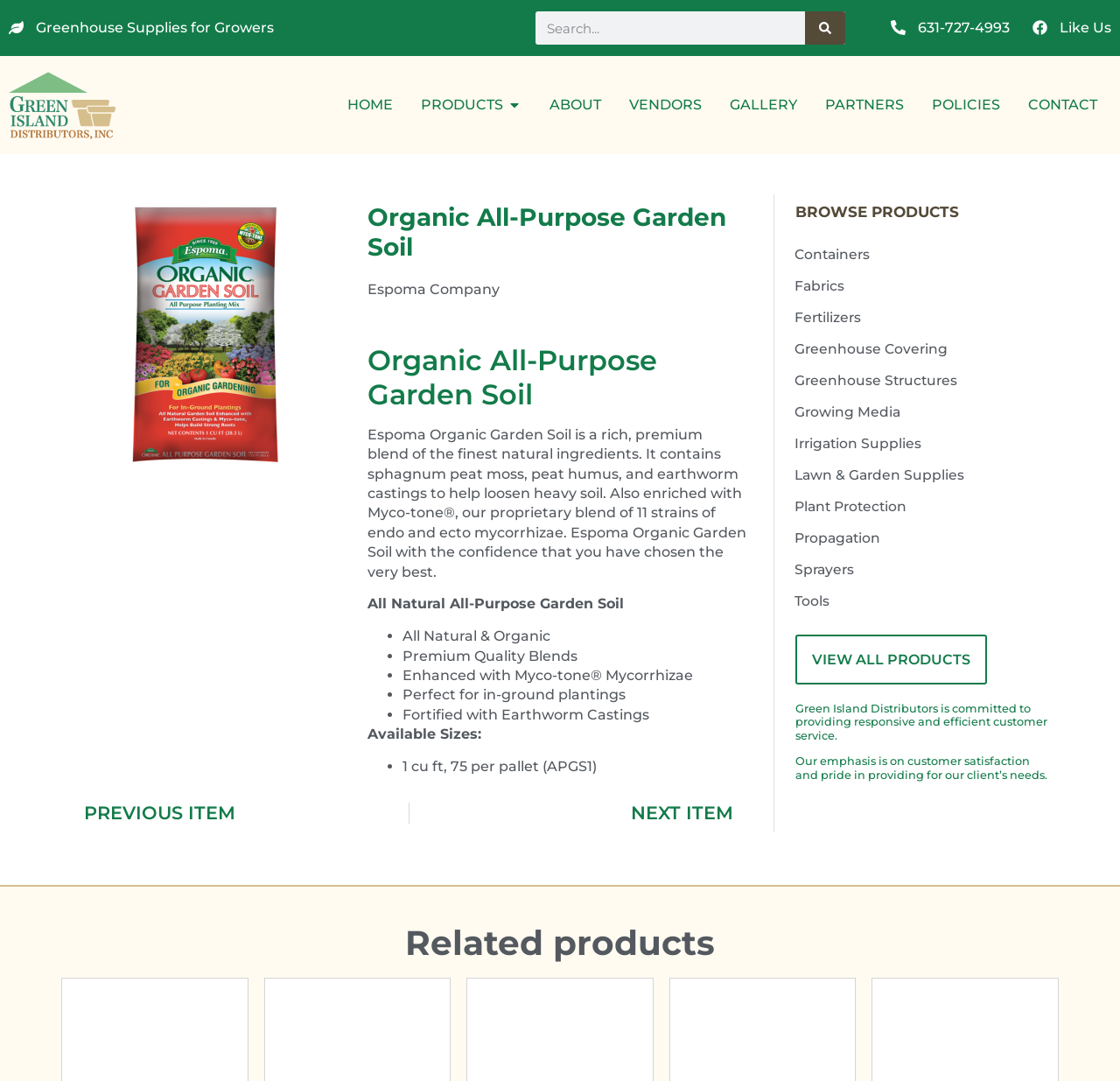Find the coordinates for the bounding box of the element with this description: "Growing Media".

[0.702, 0.367, 0.938, 0.396]